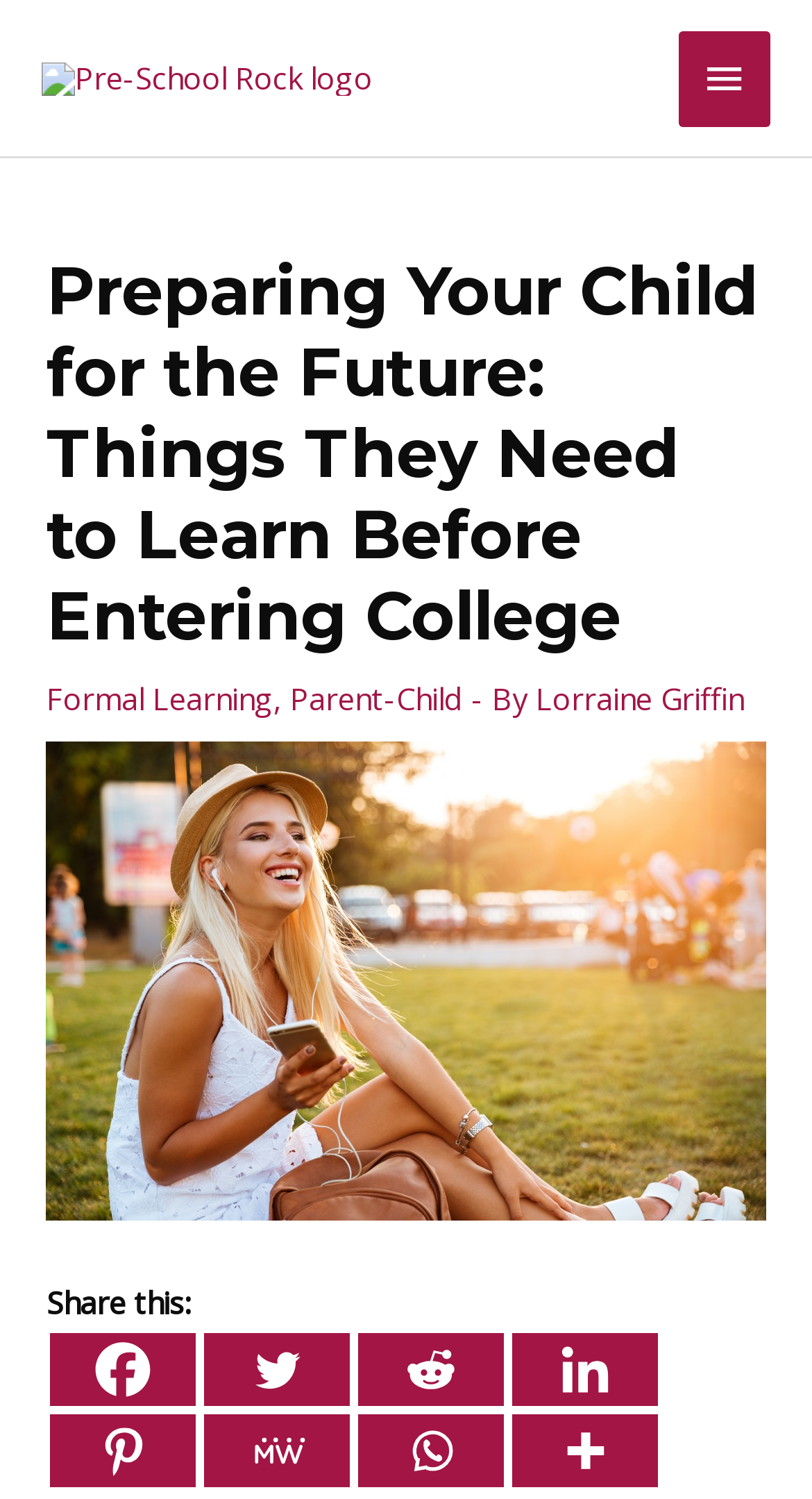Respond to the question below with a single word or phrase:
What is the name of the author of the article?

Lorraine Griffin